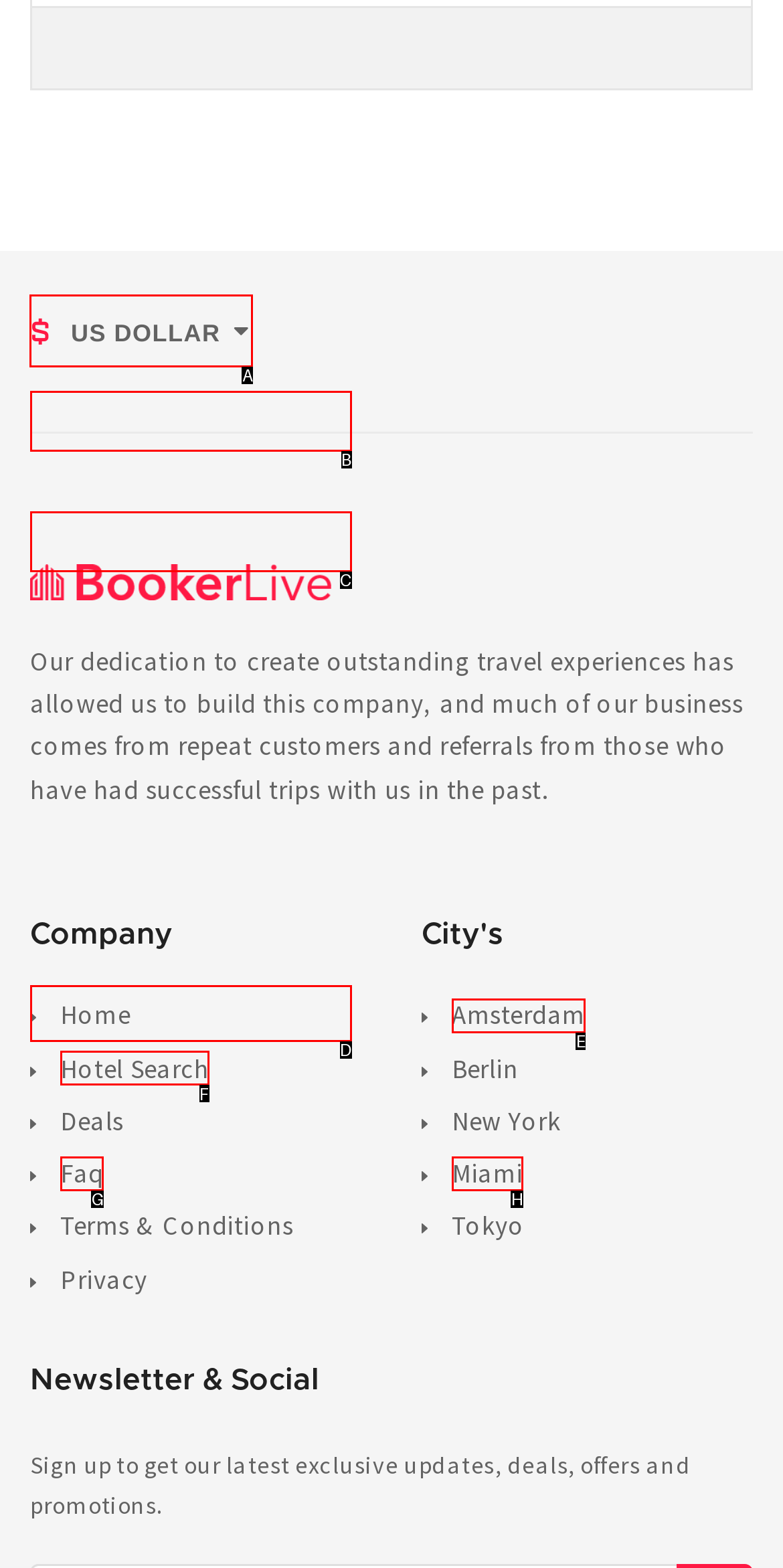Point out the HTML element I should click to achieve the following: Select US Dollar as currency Reply with the letter of the selected element.

A